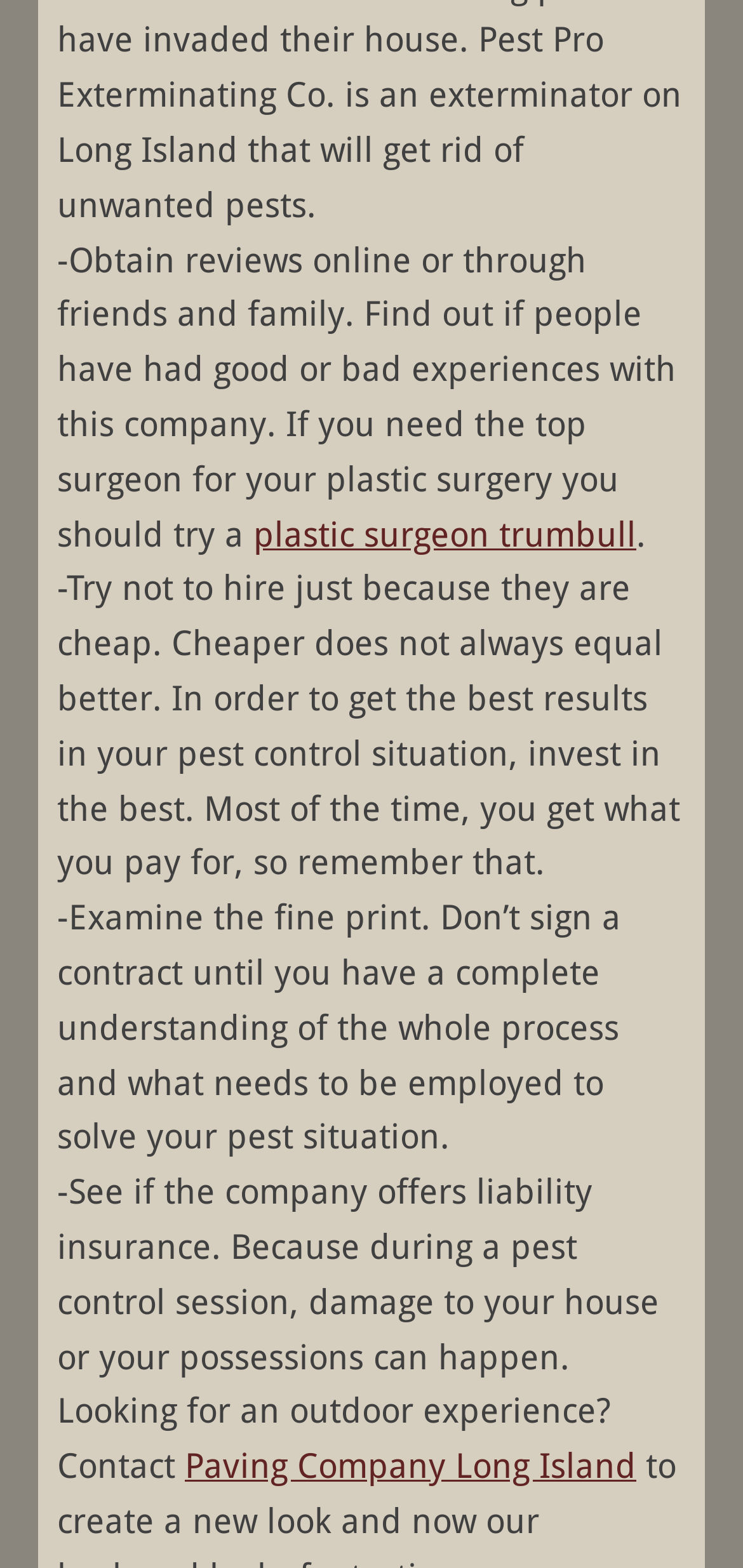Determine the bounding box for the UI element as described: "Paving Company Long Island". The coordinates should be represented as four float numbers between 0 and 1, formatted as [left, top, right, bottom].

[0.249, 0.922, 0.856, 0.948]